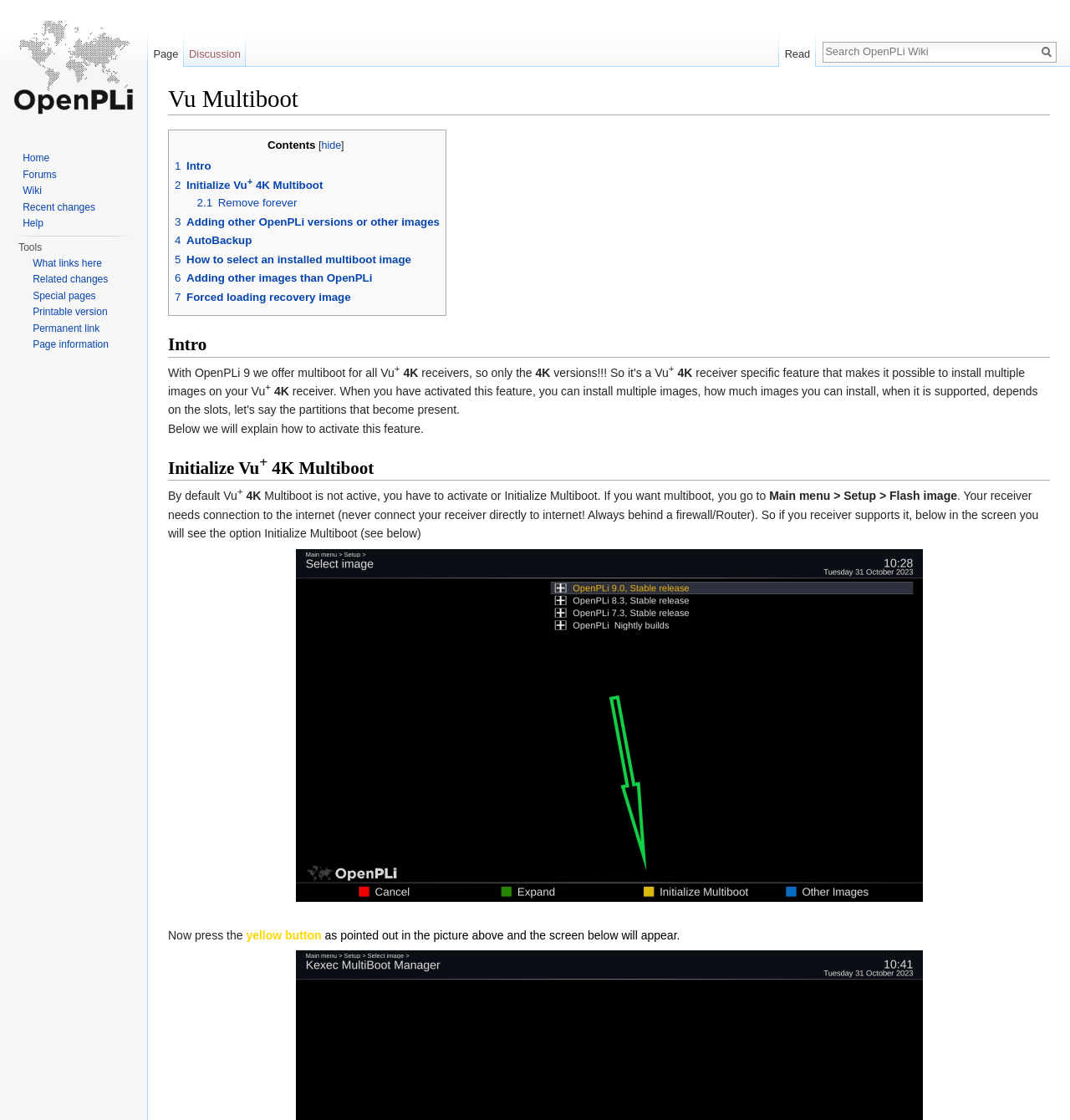Using the given element description, provide the bounding box coordinates (top-left x, top-left y, bottom-right x, bottom-right y) for the corresponding UI element in the screenshot: title="Visit the main page"

[0.006, 0.0, 0.131, 0.119]